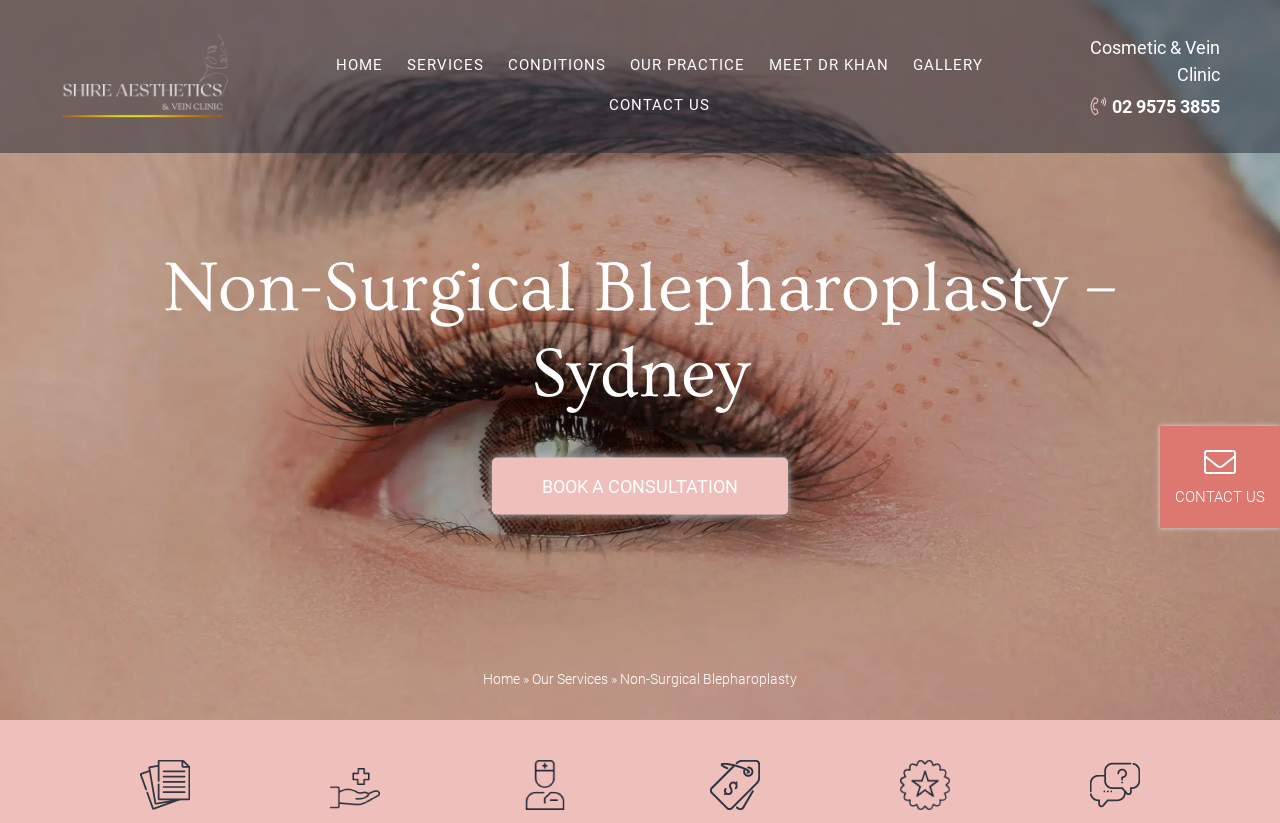Please answer the following question using a single word or phrase: 
What is the text on the top-right corner of the webpage?

Cosmetic & Vein Clinic